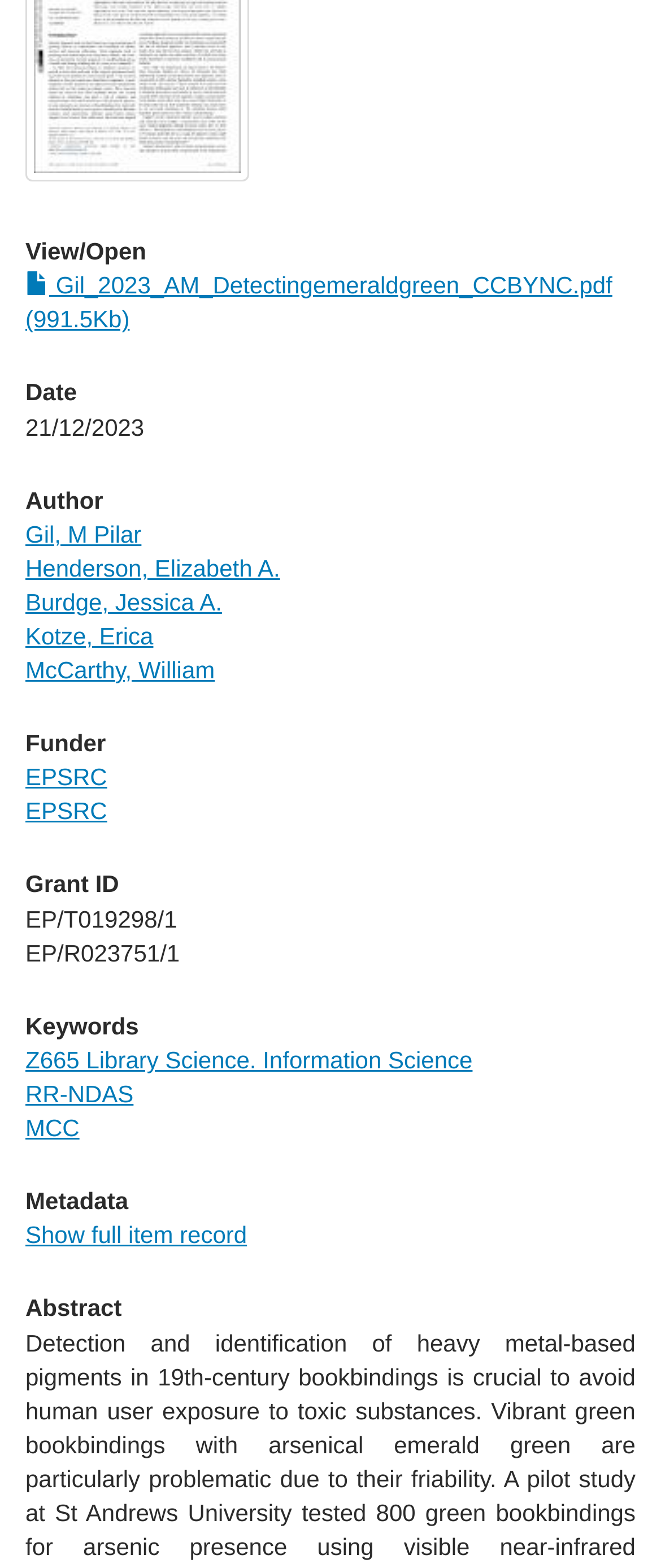Bounding box coordinates are specified in the format (top-left x, top-left y, bottom-right x, bottom-right y). All values are floating point numbers bounded between 0 and 1. Please provide the bounding box coordinate of the region this sentence describes: McCarthy, William

[0.038, 0.418, 0.325, 0.436]